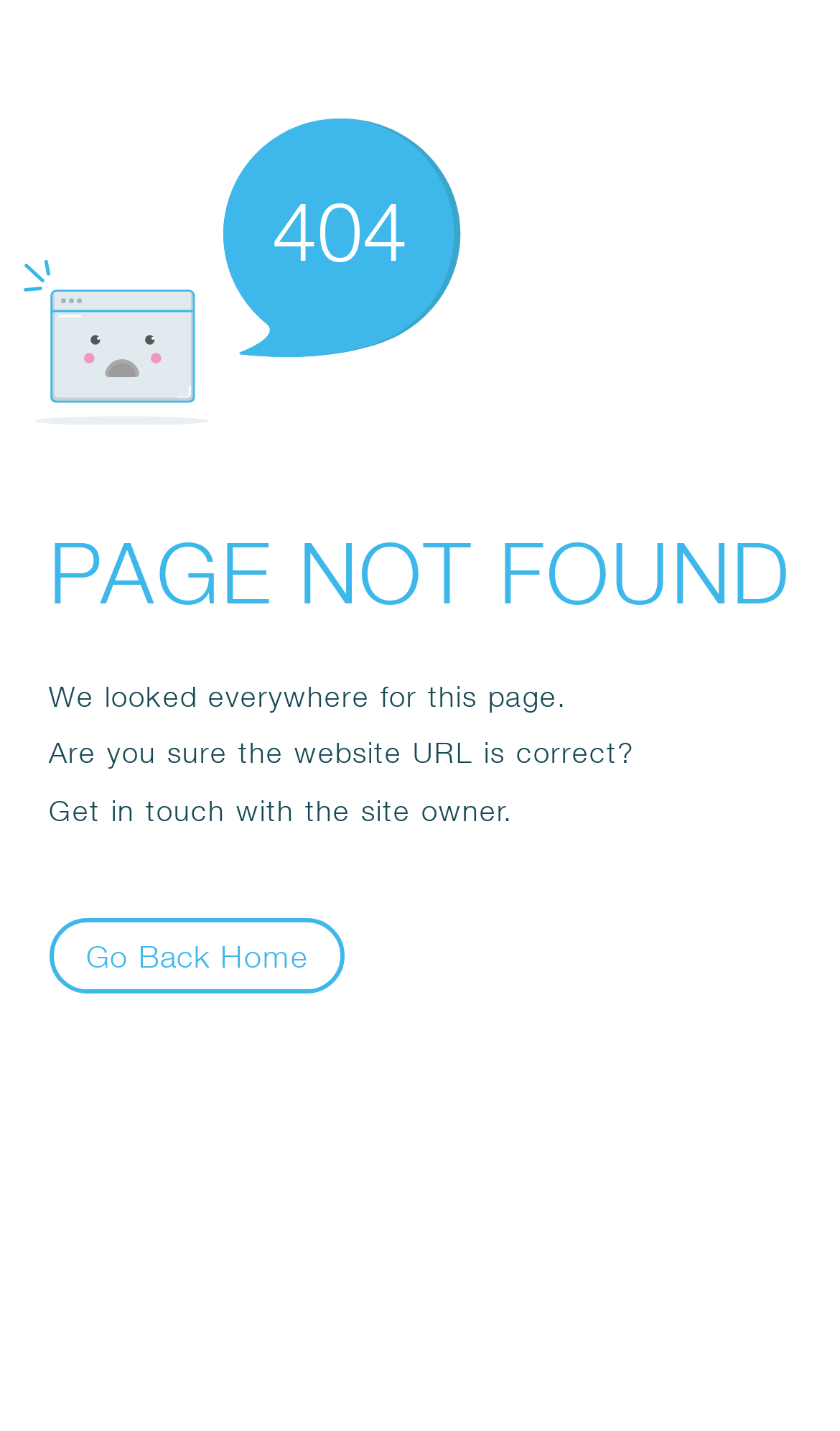Extract the bounding box coordinates for the UI element described by the text: "Go Back Home". The coordinates should be in the form of [left, top, right, bottom] with values between 0 and 1.

[0.058, 0.642, 0.411, 0.695]